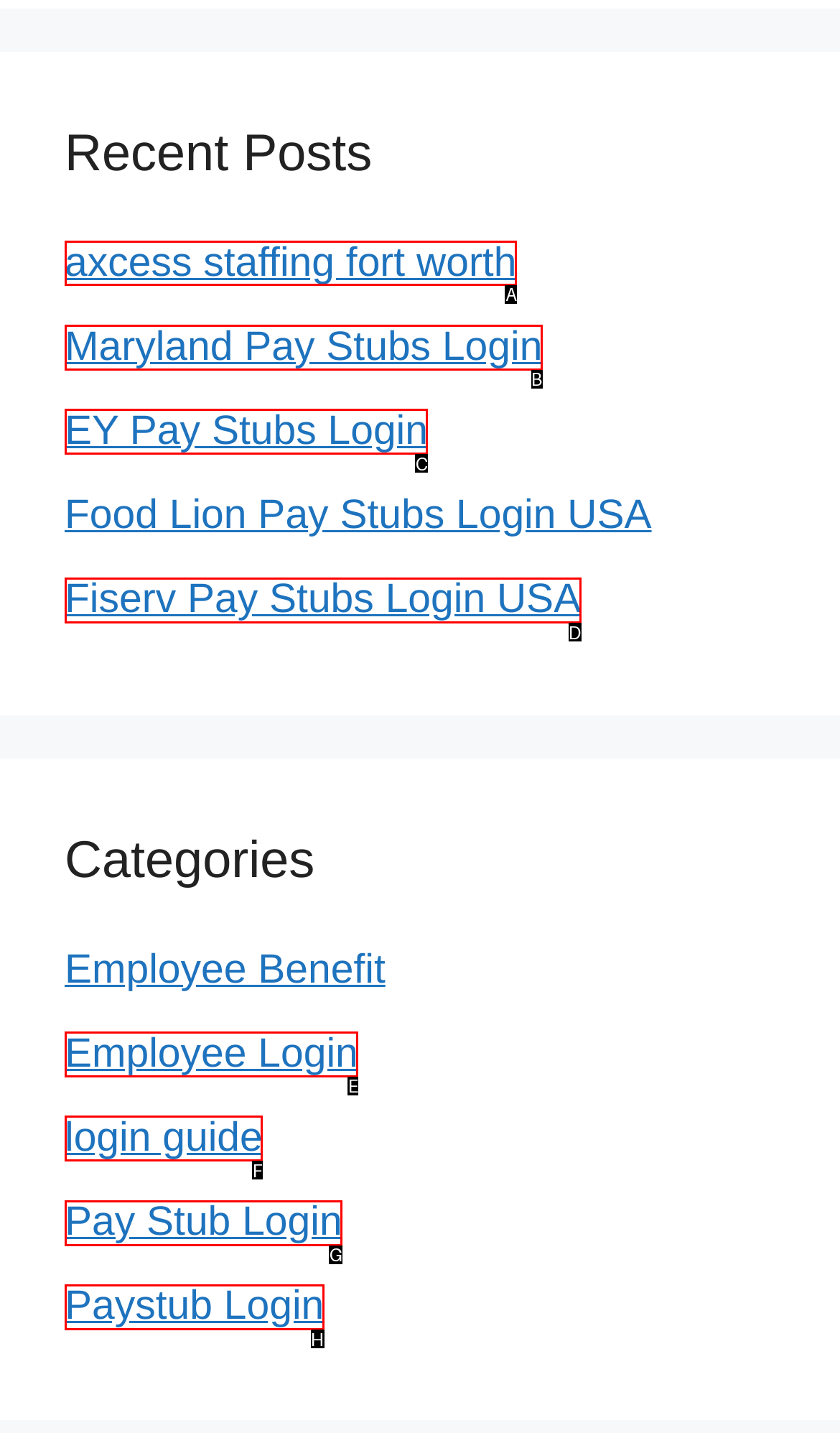For the given instruction: login to axcess staffing fort worth, determine which boxed UI element should be clicked. Answer with the letter of the corresponding option directly.

A